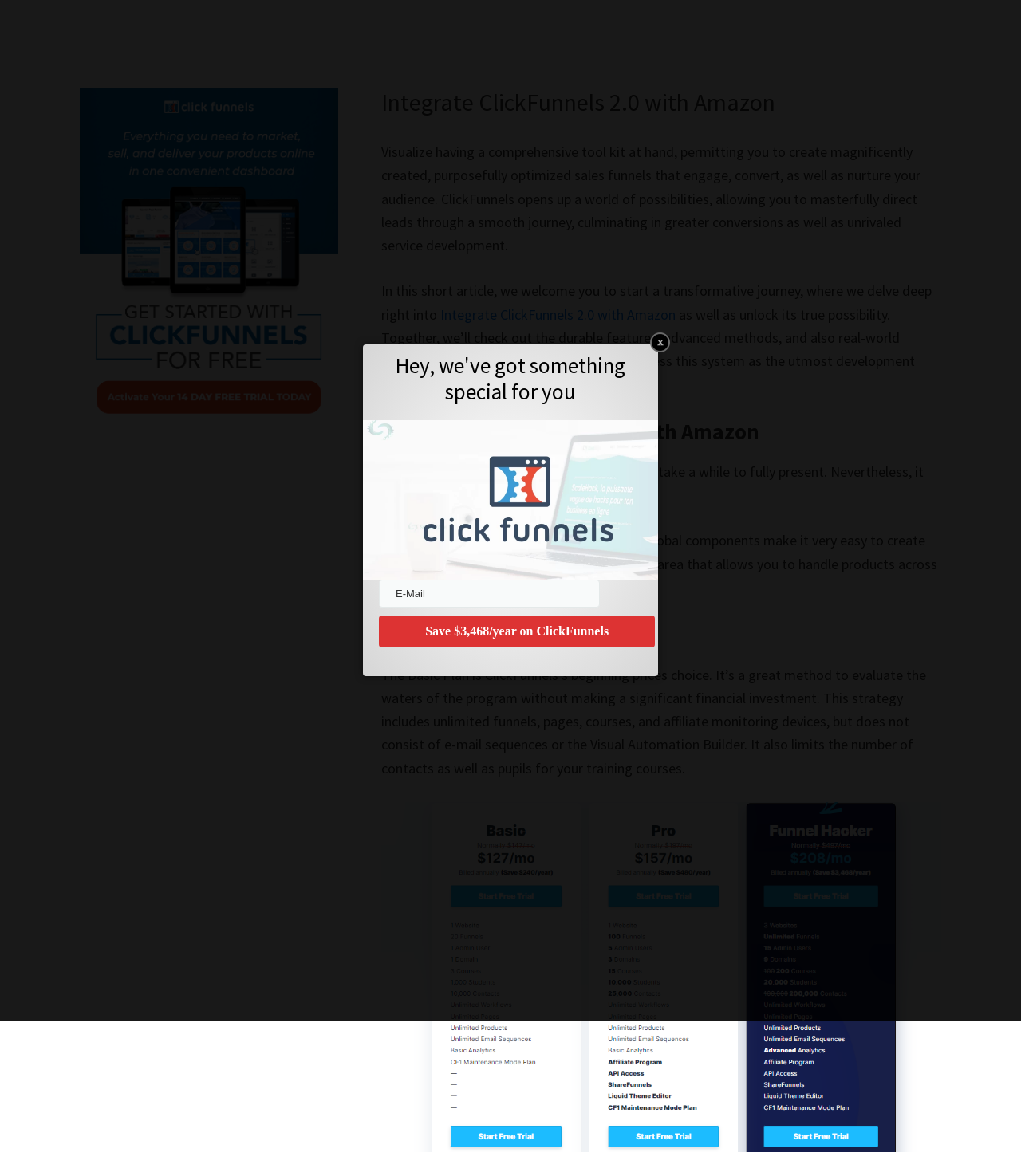Utilize the information from the image to answer the question in detail:
What is the benefit of using ClickFunnels 2.0?

The webpage content implies that using ClickFunnels 2.0 will result in greater conversions and unrivaled service development, suggesting that it will help users to improve their sales and customer service.